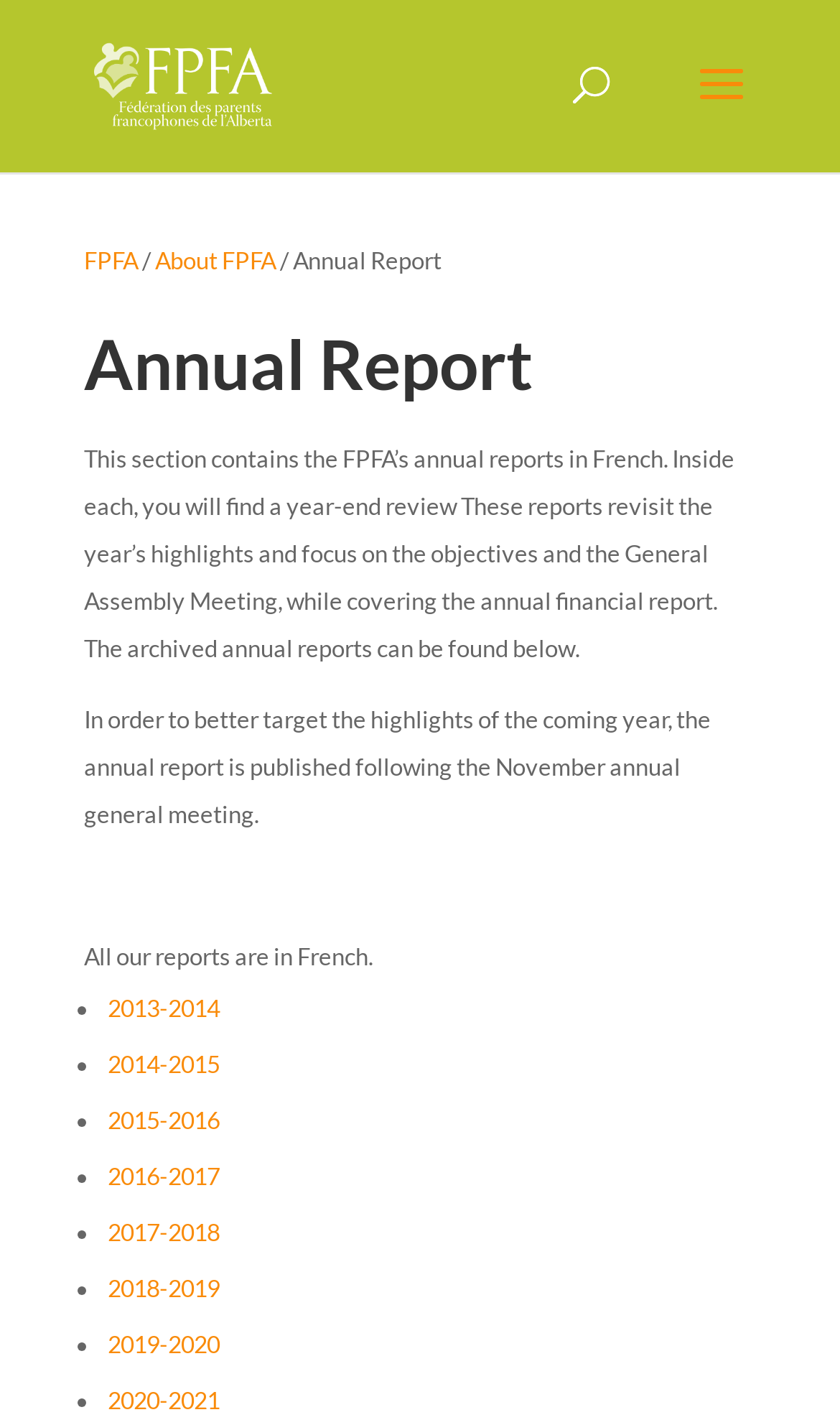Kindly determine the bounding box coordinates for the clickable area to achieve the given instruction: "view About FPPA page".

[0.185, 0.172, 0.328, 0.192]